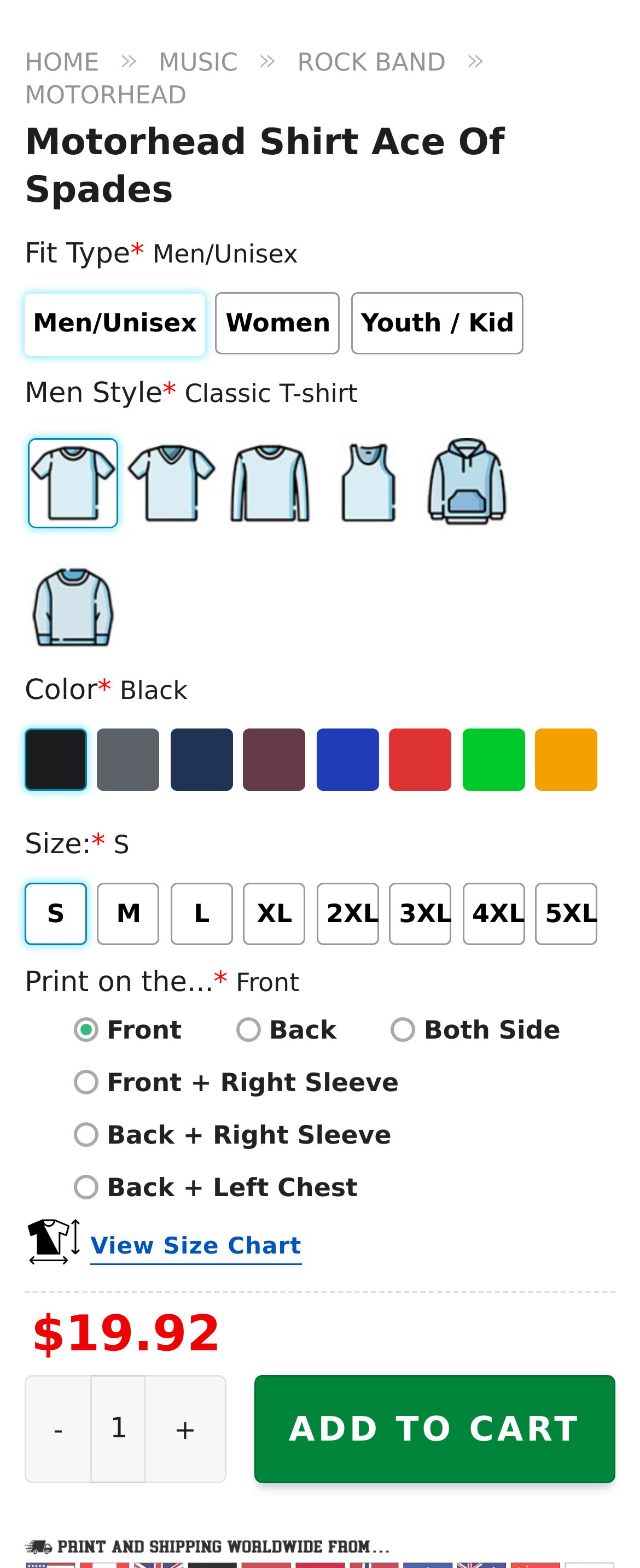From the element description: "Home", extract the bounding box coordinates of the UI element. The coordinates should be expressed as four float numbers between 0 and 1, in the order [left, top, right, bottom].

[0.038, 0.03, 0.155, 0.049]